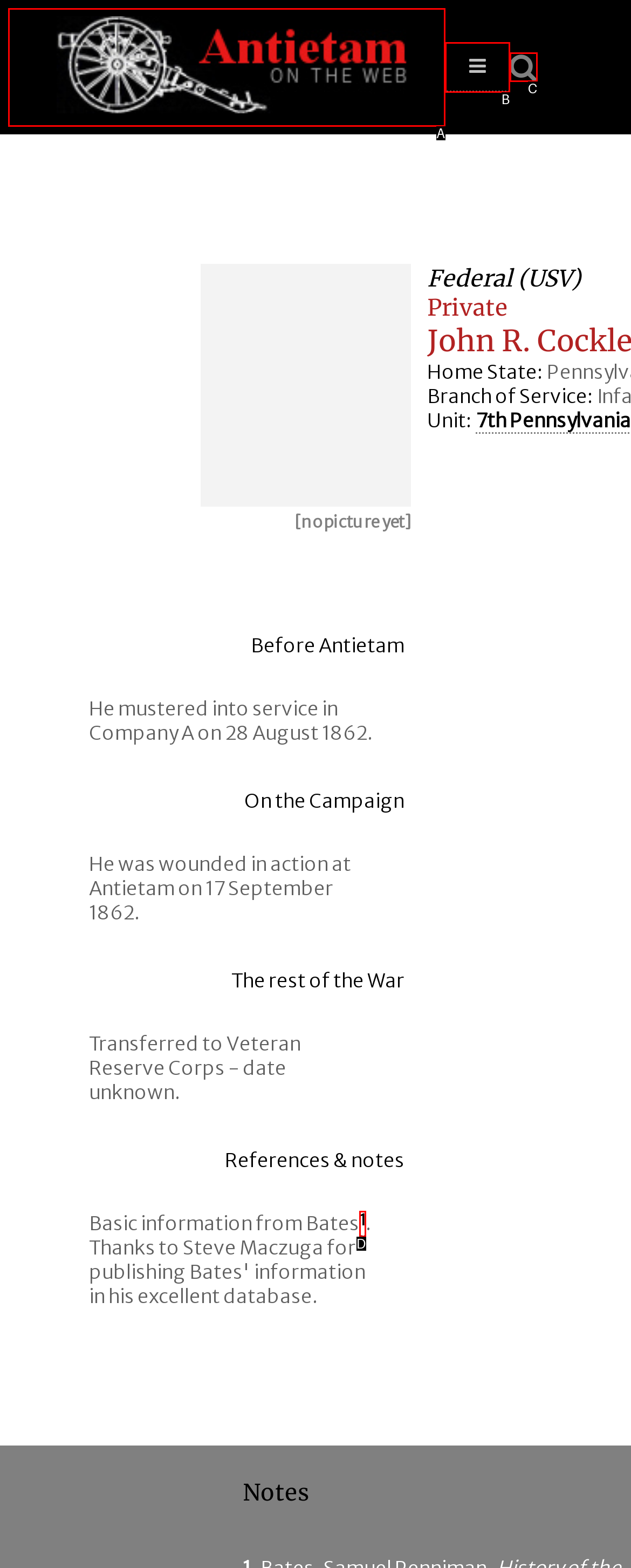Determine which option fits the following description: 1
Answer with the corresponding option's letter directly.

D